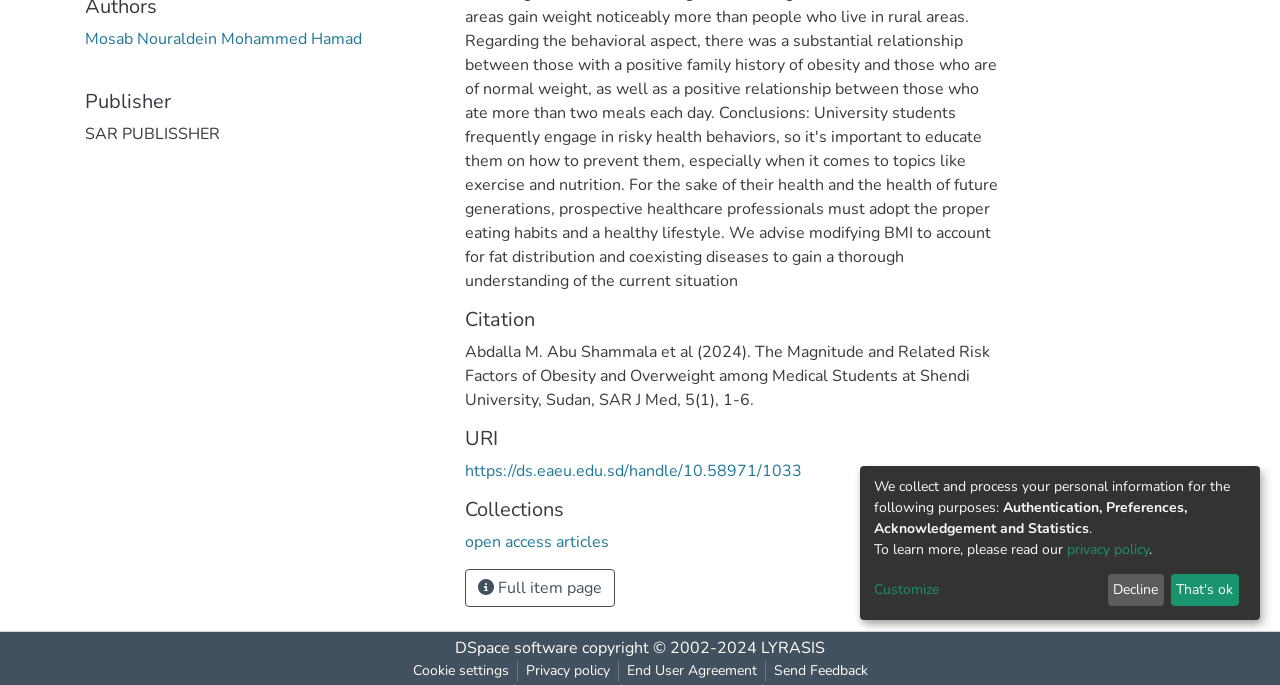From the webpage screenshot, predict the bounding box of the UI element that matches this description: "Full item page".

[0.363, 0.83, 0.48, 0.886]